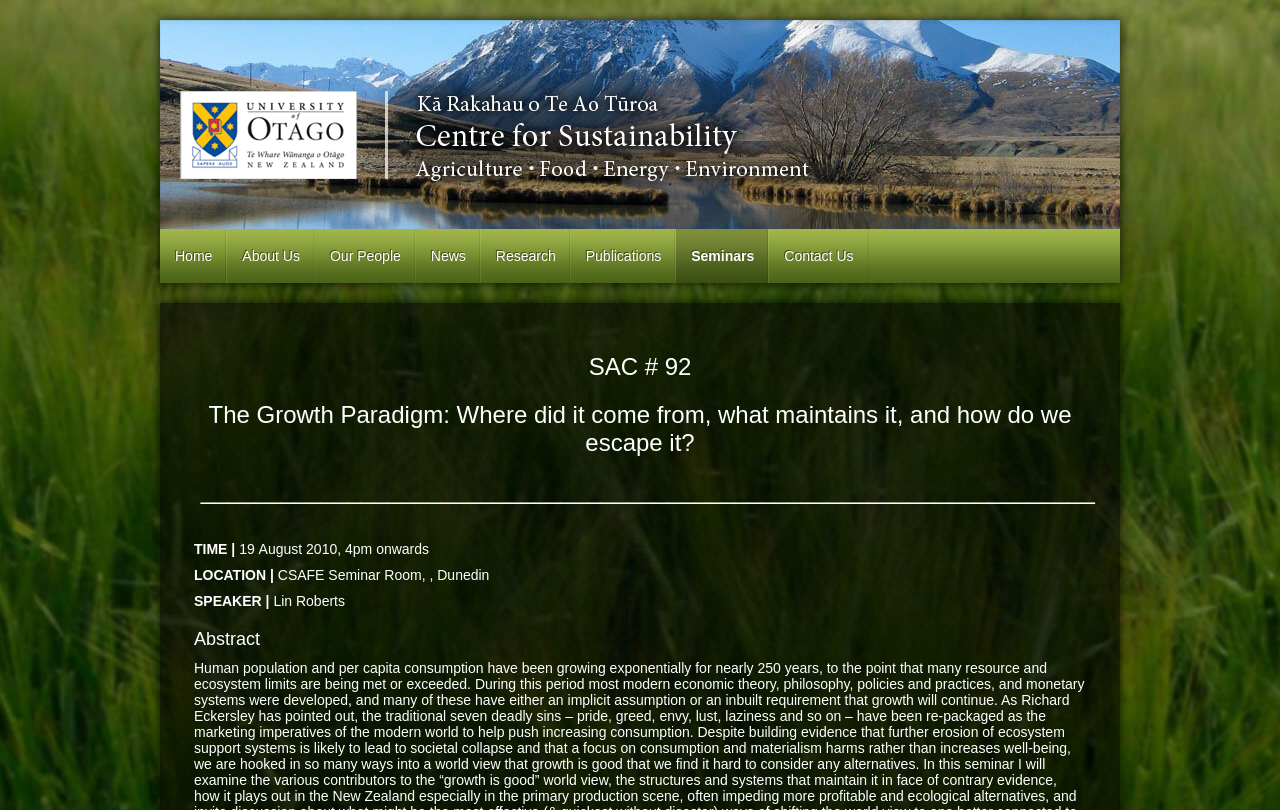What is the title of the seminar?
Using the information from the image, answer the question thoroughly.

I looked for a heading element that seems to be the title of the seminar, and found 'The Growth Paradigm: Where did it come from, what maintains it, and how do we escape it?'.